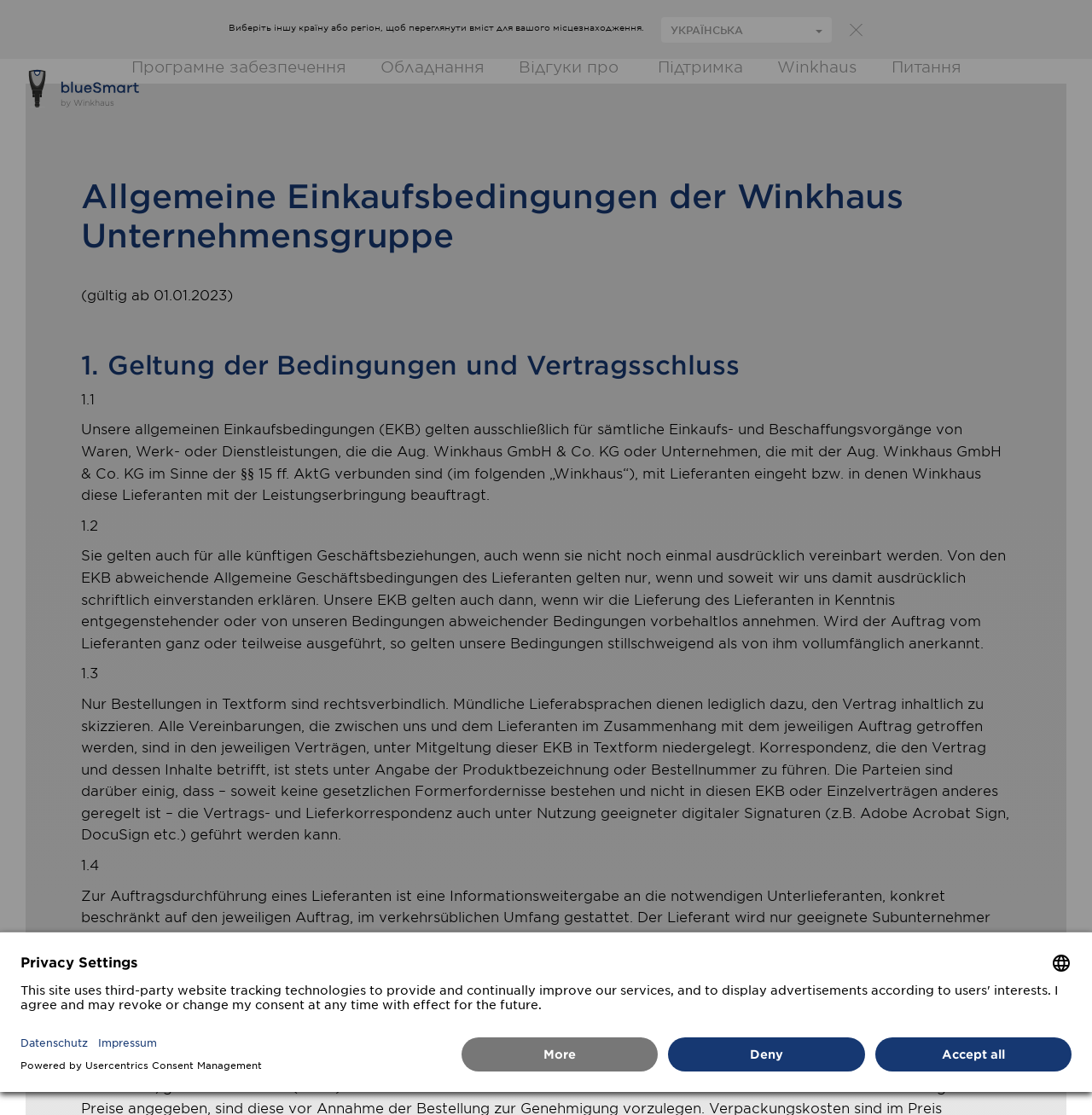Give a concise answer of one word or phrase to the question: 
What is the purpose of the 'Privacy Settings' dialog?

To manage user consent